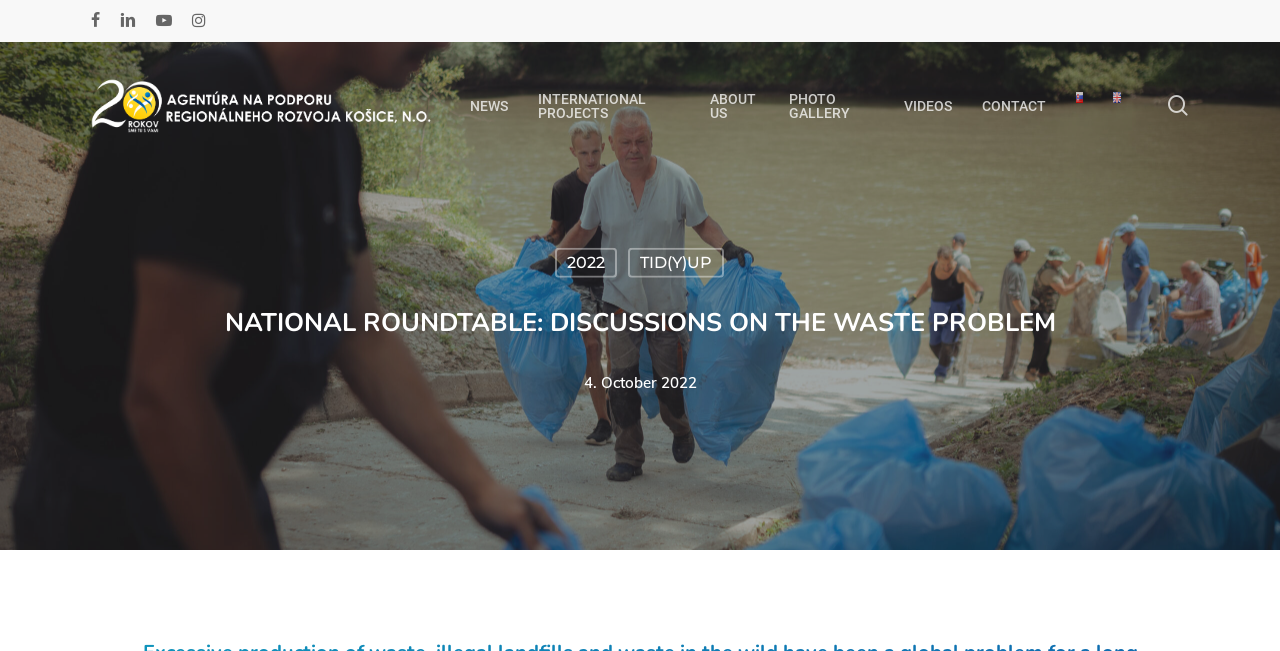Please provide a comprehensive answer to the question based on the screenshot: How many social media links are available?

I counted the number of social media links available on the webpage, which are Facebook, LinkedIn, YouTube, and Instagram, and found that there are 4 social media links.